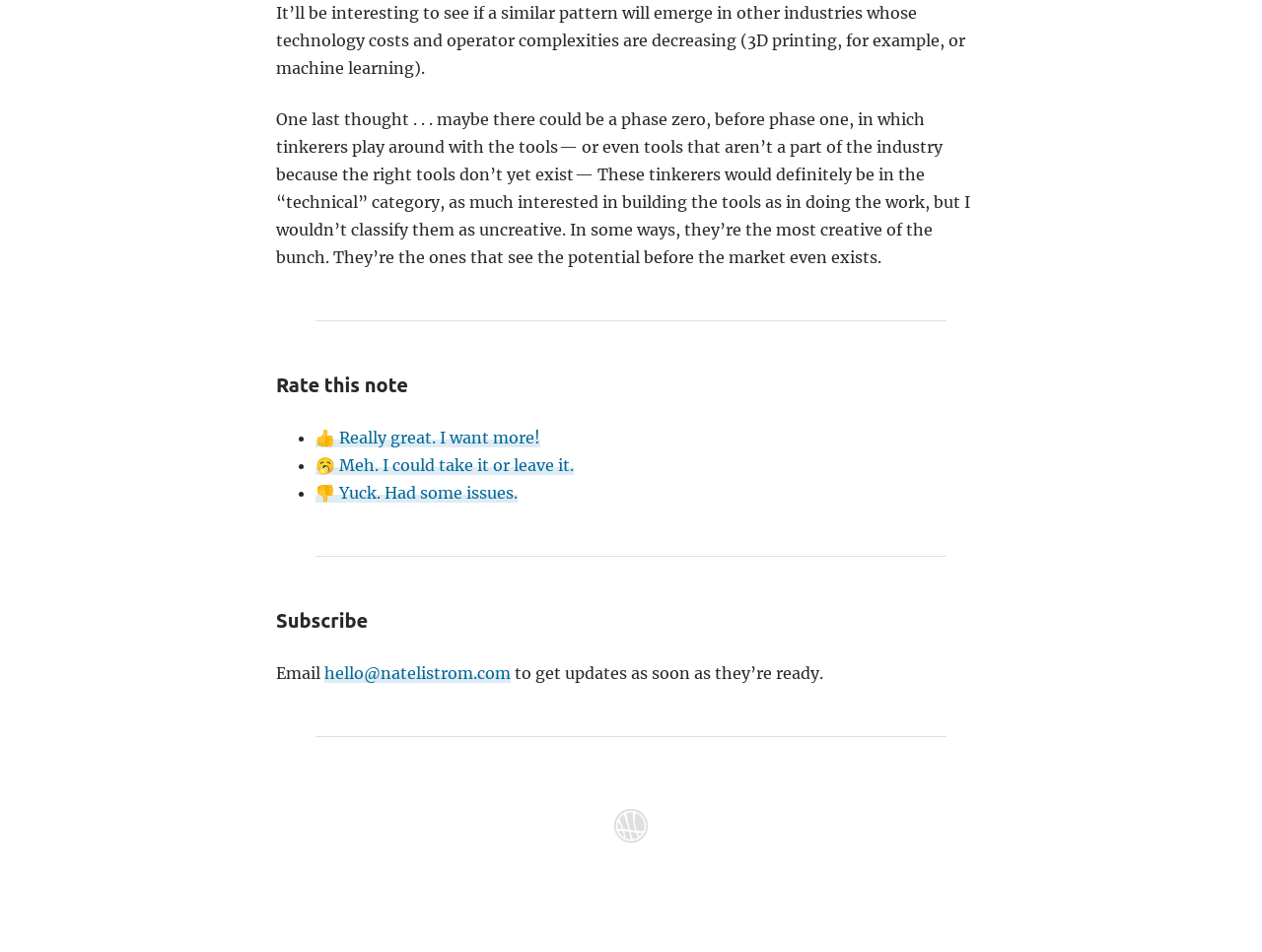Extract the bounding box coordinates for the HTML element that matches this description: "aria-label="Home"". The coordinates should be four float numbers between 0 and 1, i.e., [left, top, right, bottom].

[0.484, 0.847, 0.516, 0.896]